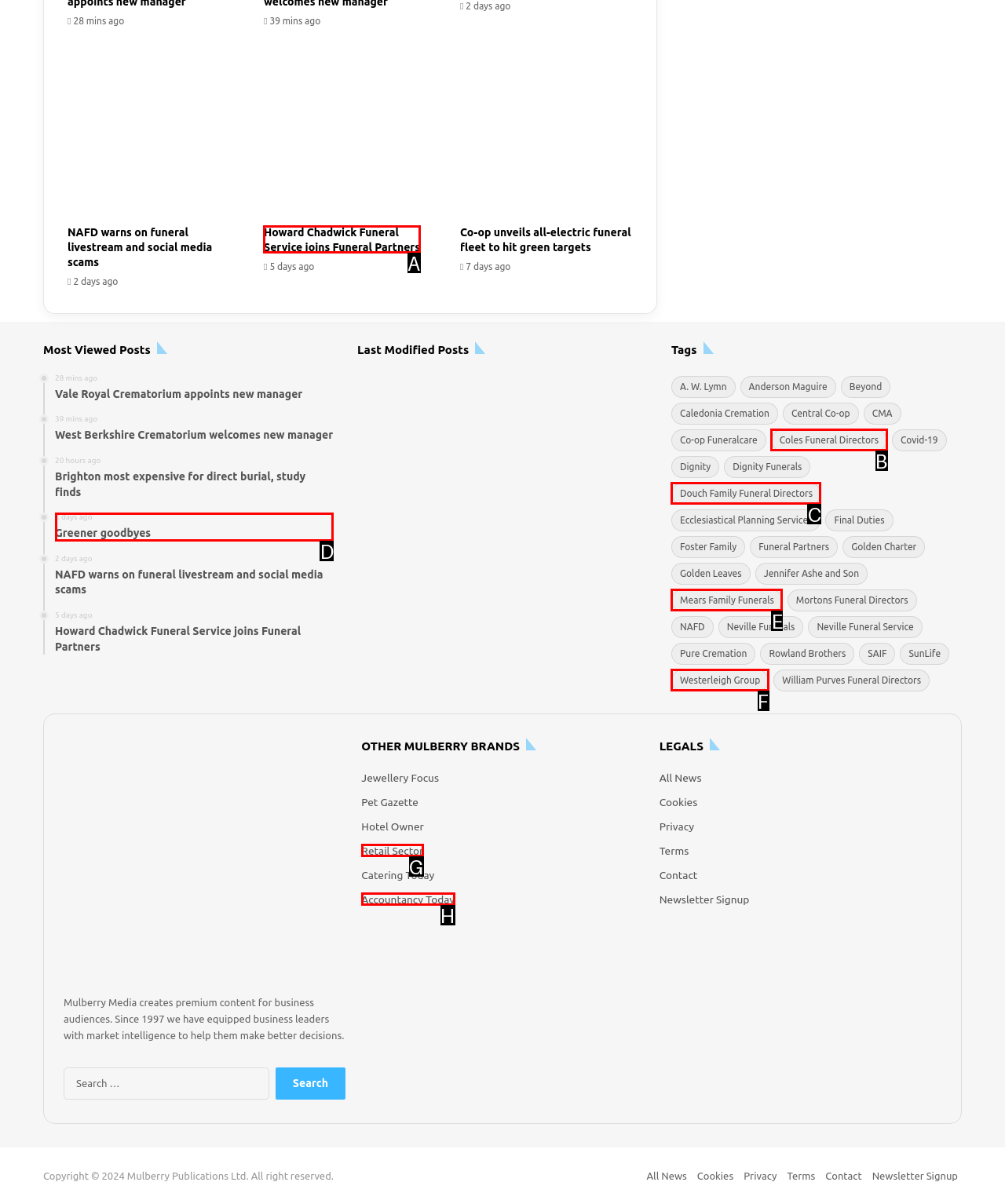From the given choices, determine which HTML element matches the description: Douch Family Funeral Directors. Reply with the appropriate letter.

C